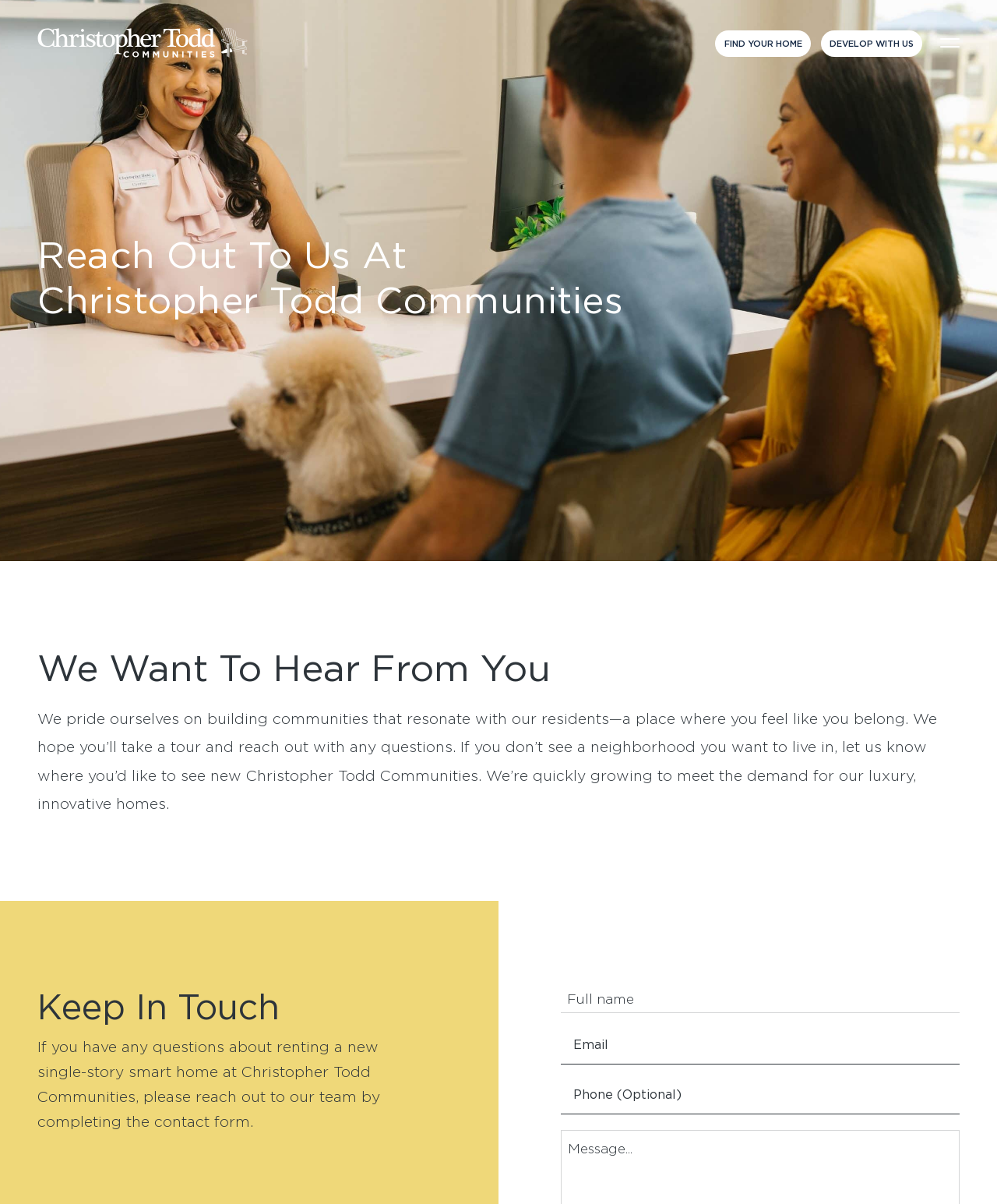Please answer the following question using a single word or phrase: 
What is the tagline of Christopher Todd Communities?

A New Way To Live